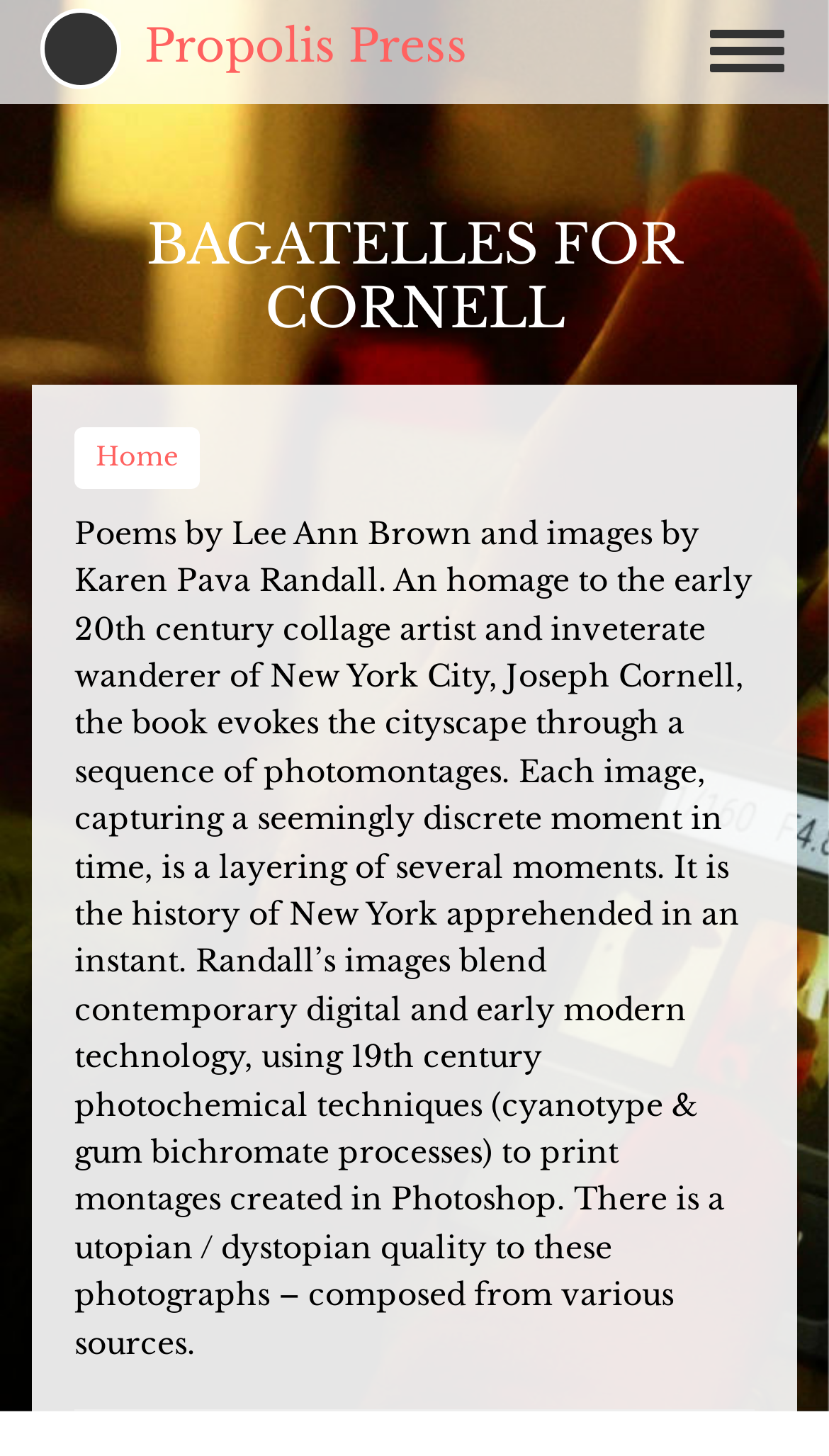Given the element description title="Home", specify the bounding box coordinates of the corresponding UI element in the format (top-left x, top-left y, bottom-right x, bottom-right y). All values must be between 0 and 1.

[0.038, 0.0, 0.156, 0.067]